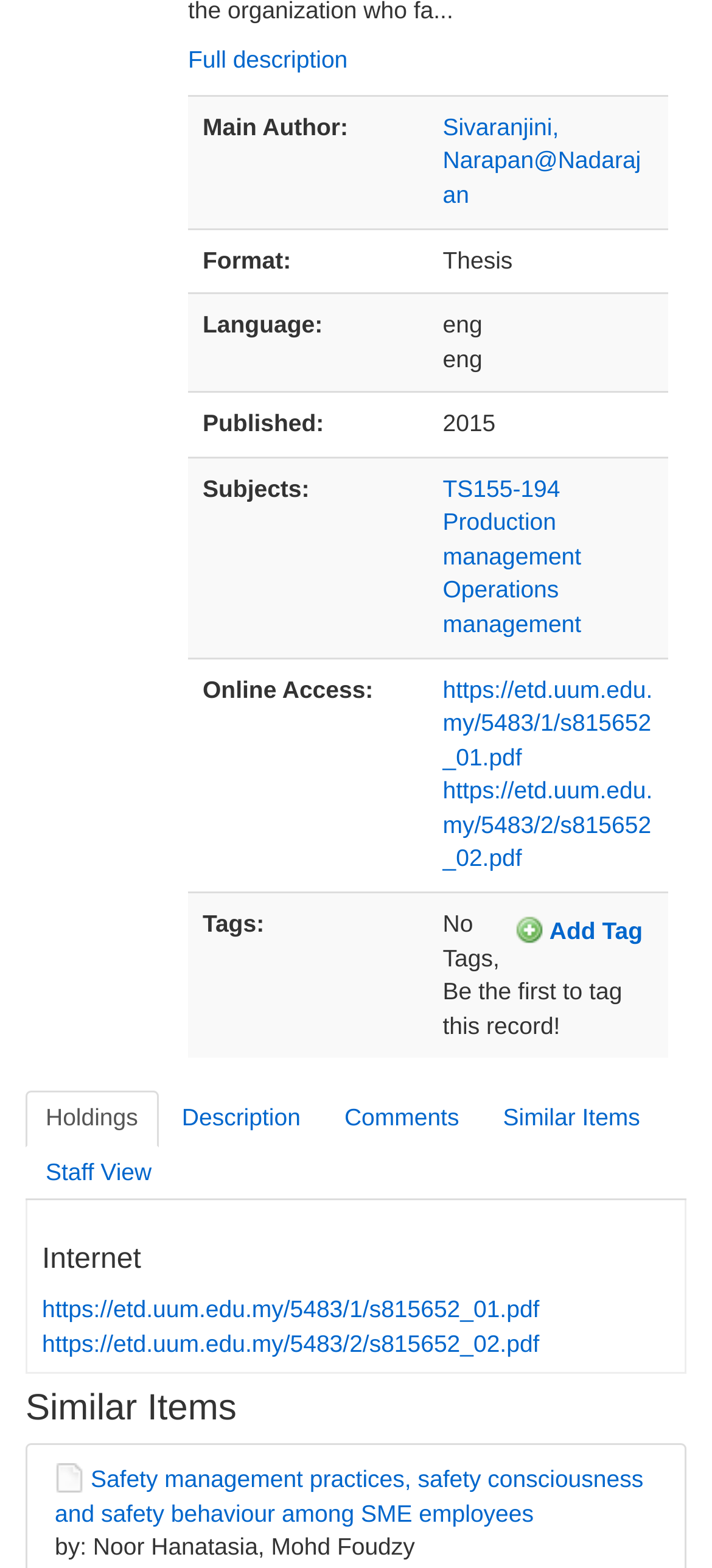Determine the coordinates of the bounding box that should be clicked to complete the instruction: "View full description". The coordinates should be represented by four float numbers between 0 and 1: [left, top, right, bottom].

[0.264, 0.029, 0.488, 0.047]